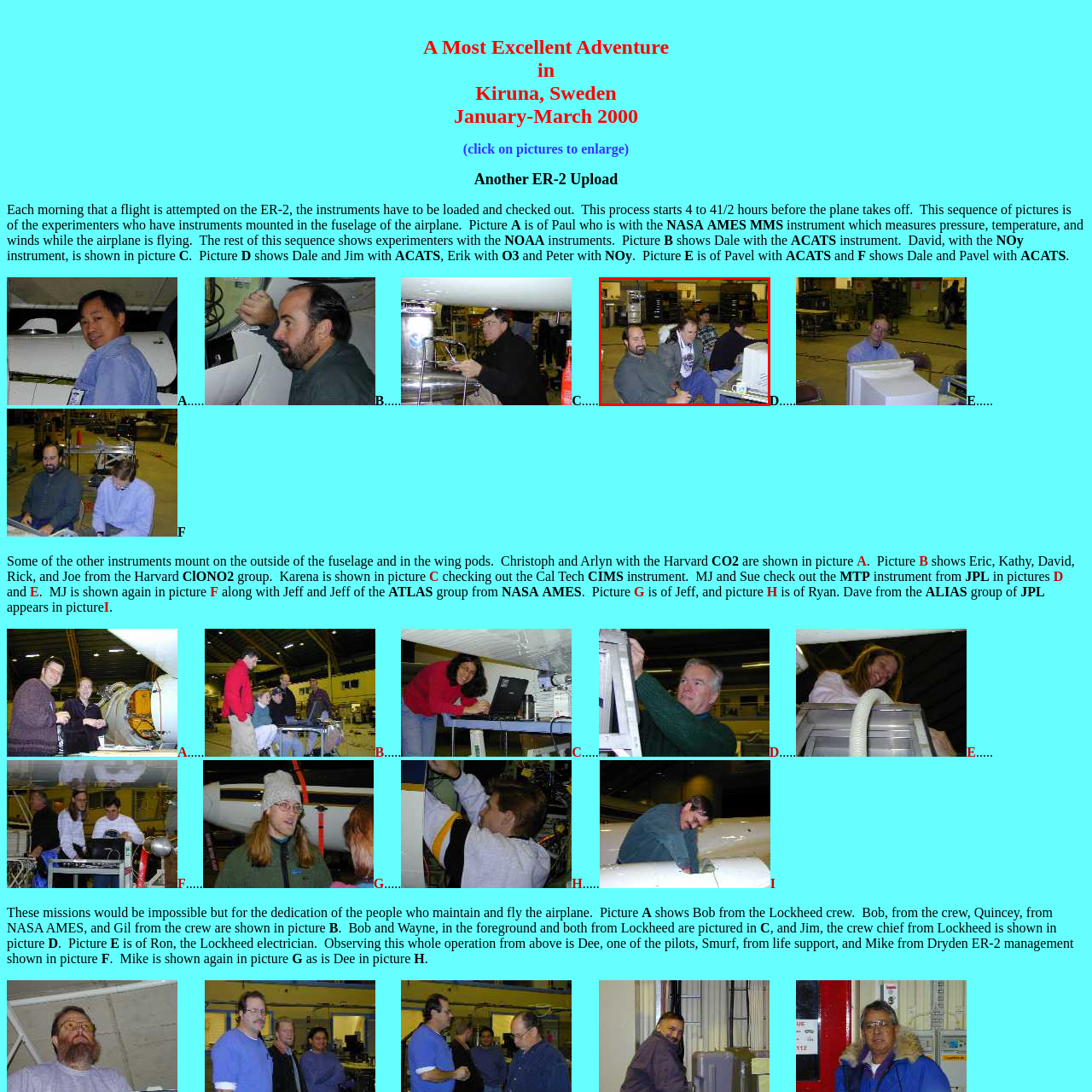Describe in detail the contents of the image highlighted within the red box.

The image captures a moment inside a working environment, likely related to an experiment or research activity. In the foreground, two individuals are seated at a table, with the person on the left exhibiting a friendly expression. He has a beard and is dressed in a dark sweater. The person next to him, appearing more focused, is wearing a lighter shirt and seems to be engaged in conversation or monitoring equipment. 

Behind them, two additional figures are visible, suggesting a collaborative atmosphere. Tools and equipment can be seen in the background, indicating a busy operational space, possibly within an aircraft facility or a laboratory. The overall scene reflects teamwork and concentration, typical of scientific or engineering projects.